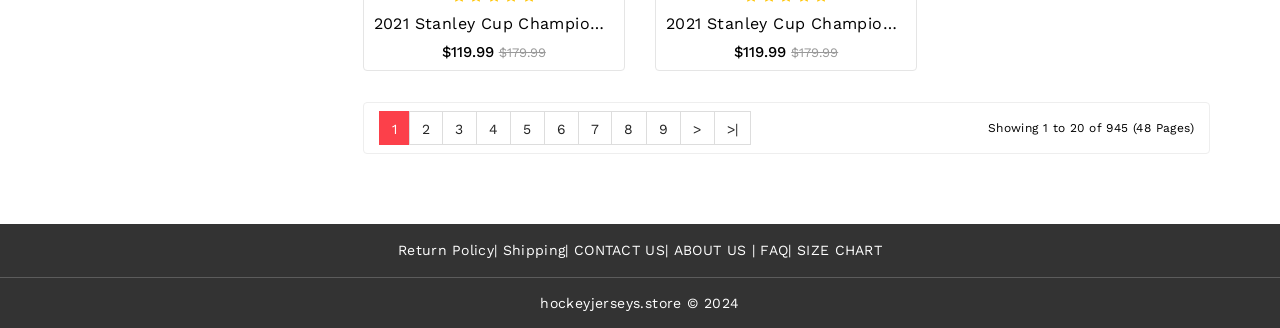Answer the following query with a single word or phrase:
What is the price of the 2021 Stanley Cup Champions Tampa Bay Lightning Erik Cernak Blue Home 81 Jersey?

$119.99